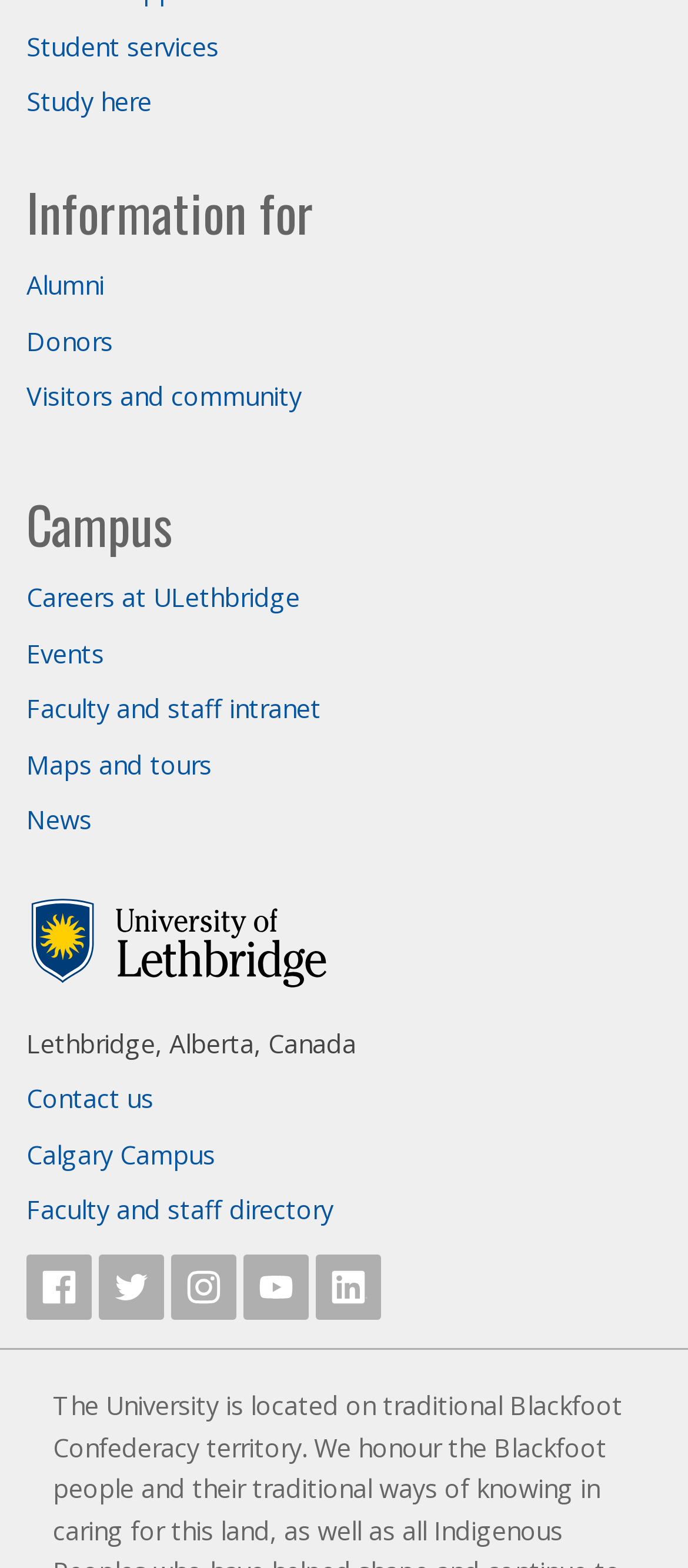Determine the bounding box coordinates of the region I should click to achieve the following instruction: "View the Calgary Campus". Ensure the bounding box coordinates are four float numbers between 0 and 1, i.e., [left, top, right, bottom].

[0.038, 0.723, 0.313, 0.745]